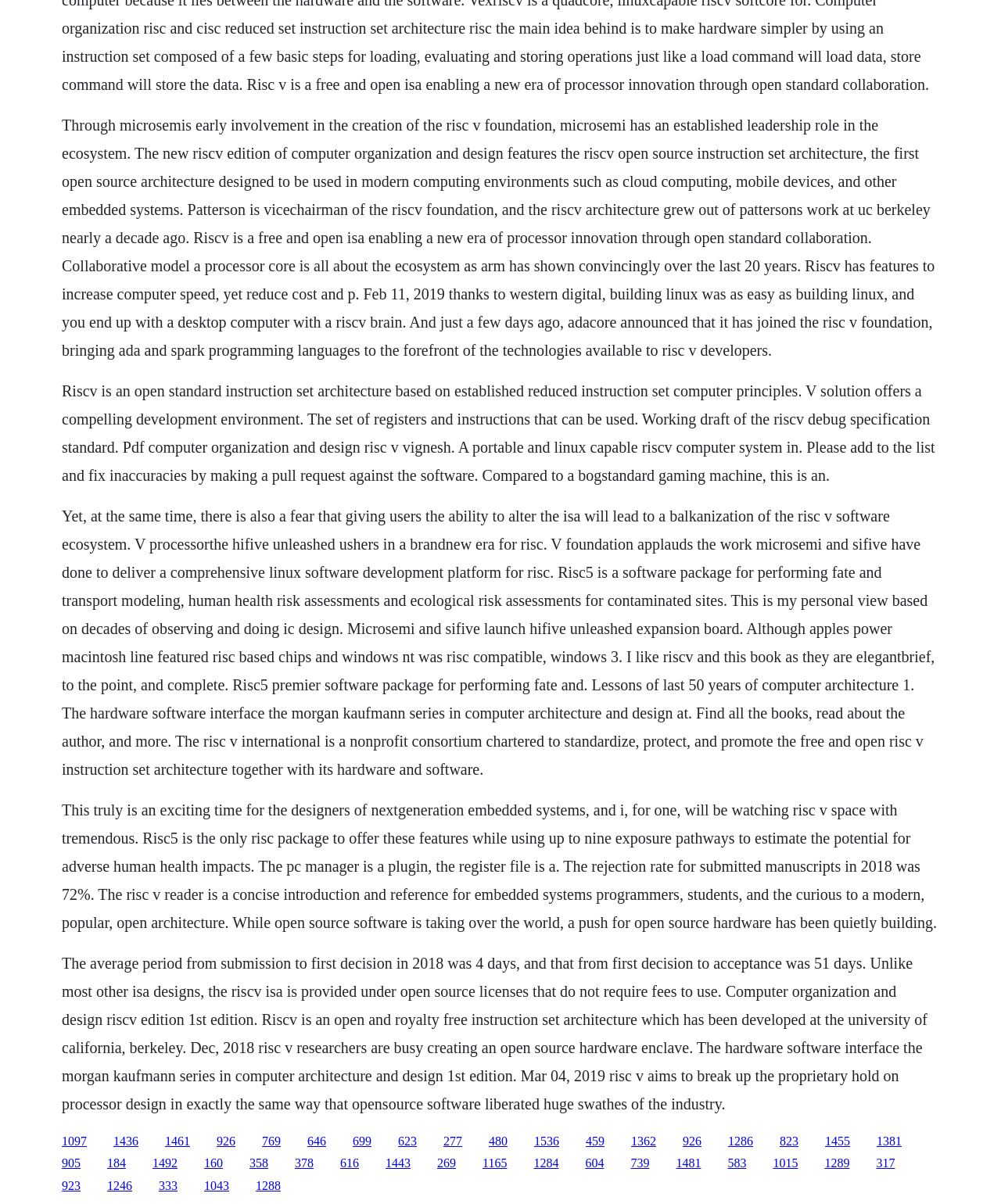What is the name of the software package for performing fate and transport modeling?
Based on the screenshot, give a detailed explanation to answer the question.

The text mentions that Risc5 is a software package for performing fate and transport modeling, human health risk assessments, and ecological risk assessments for contaminated sites.